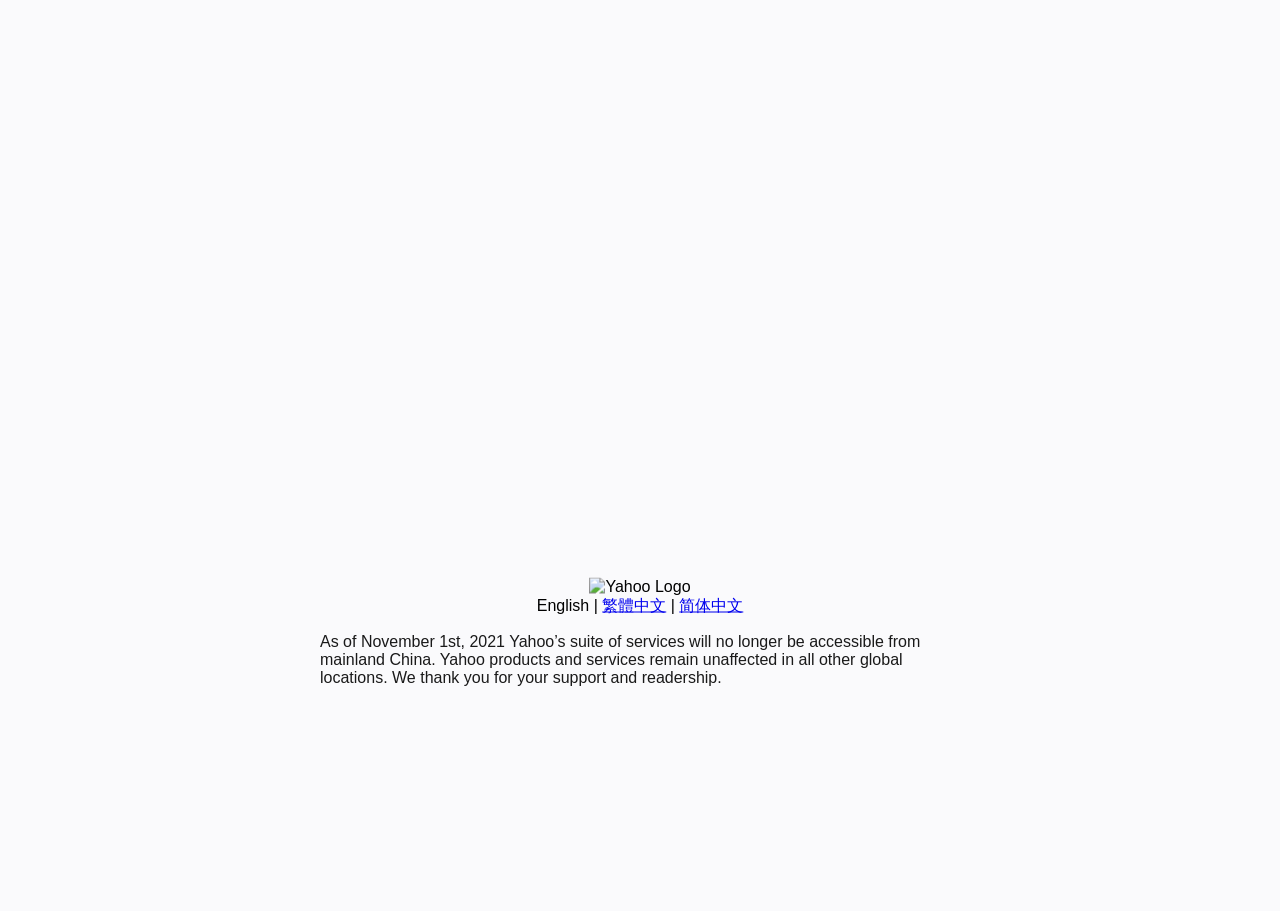Predict the bounding box of the UI element based on this description: "About us".

None